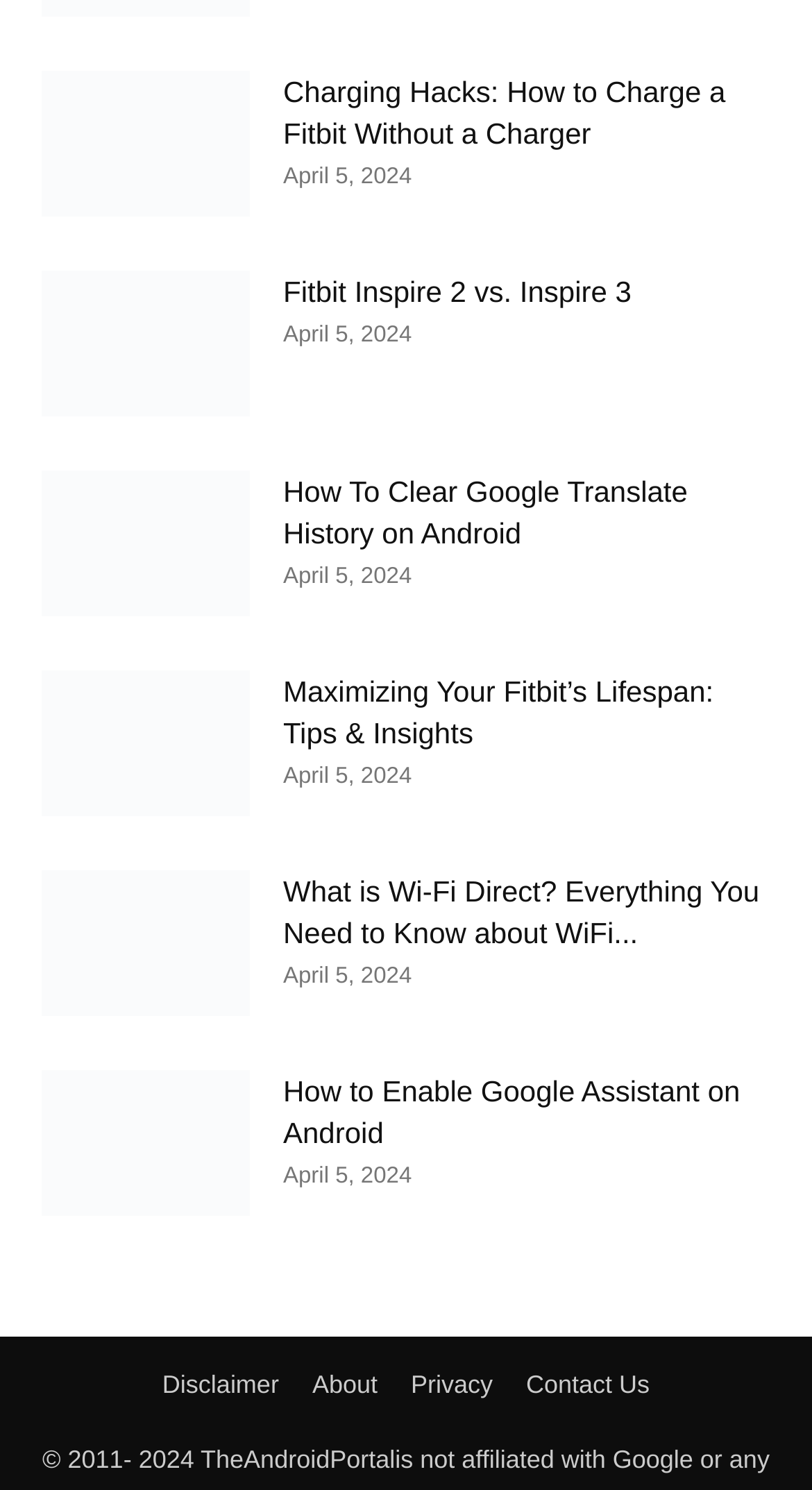Please identify the bounding box coordinates of the area that needs to be clicked to follow this instruction: "Learn about Fitbit Inspire 2 vs. Inspire 3".

[0.349, 0.182, 0.949, 0.21]